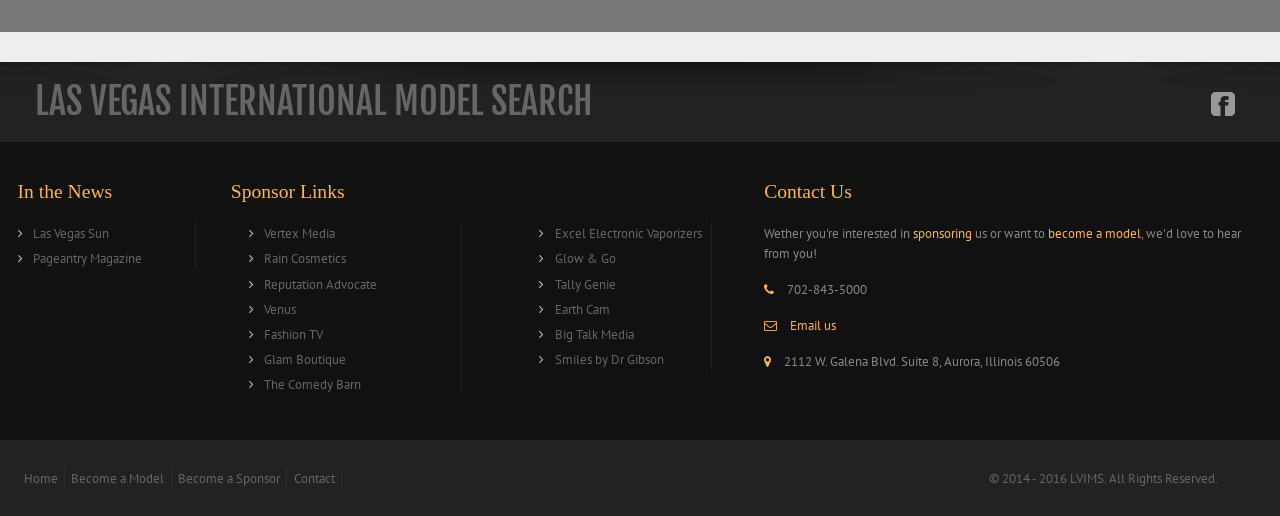Identify the bounding box coordinates for the element you need to click to achieve the following task: "Contact via 'Email us'". The coordinates must be four float values ranging from 0 to 1, formatted as [left, top, right, bottom].

[0.617, 0.615, 0.653, 0.646]